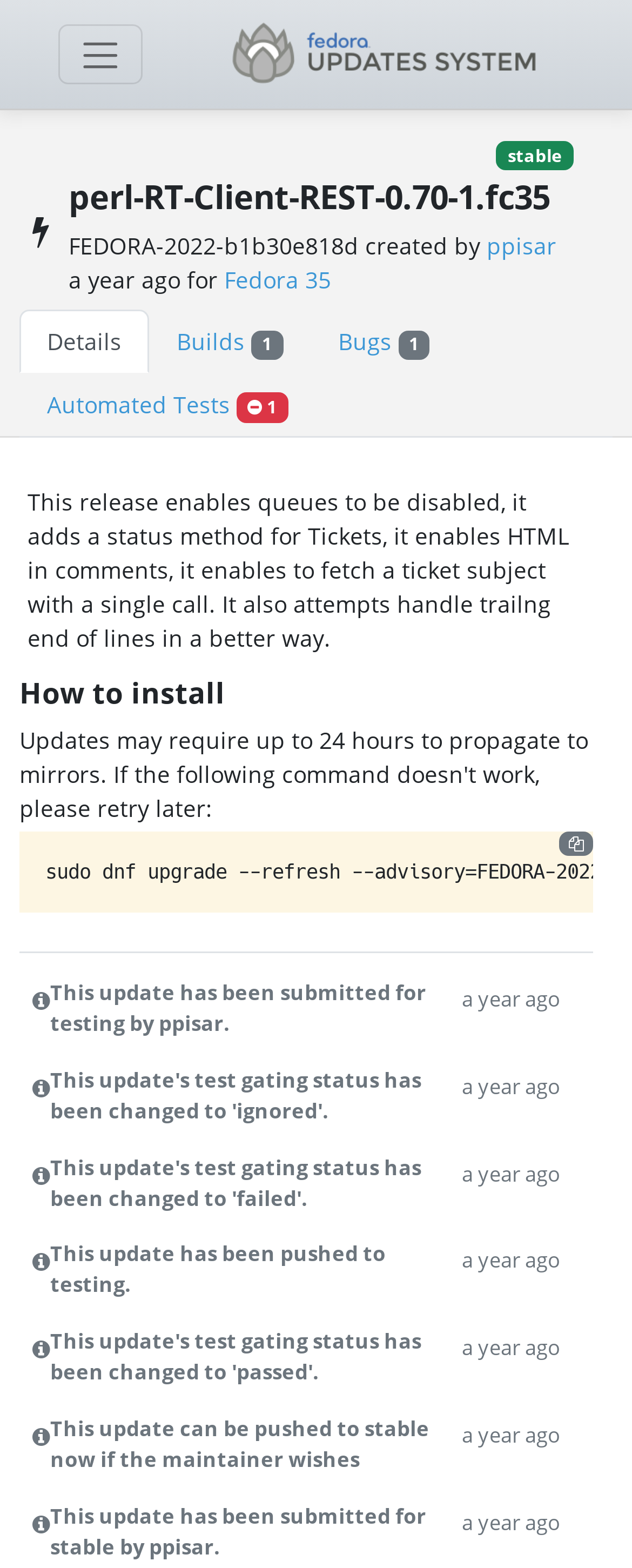Answer succinctly with a single word or phrase:
What is the name of the update?

perl-RT-Client-REST-0.70-1.fc35